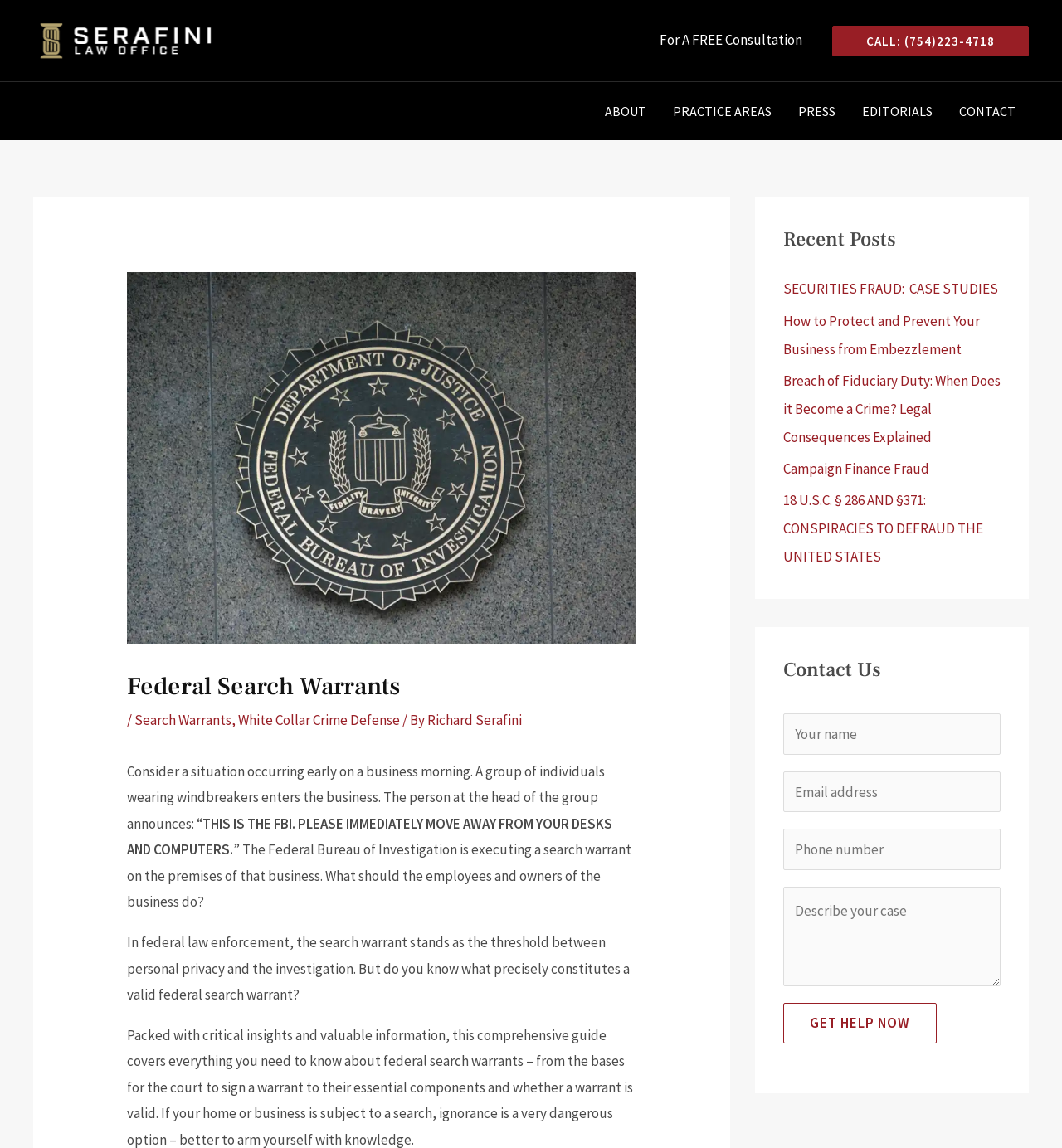Provide your answer to the question using just one word or phrase: What is the name of the lawyer mentioned in the article?

Richard Serafini